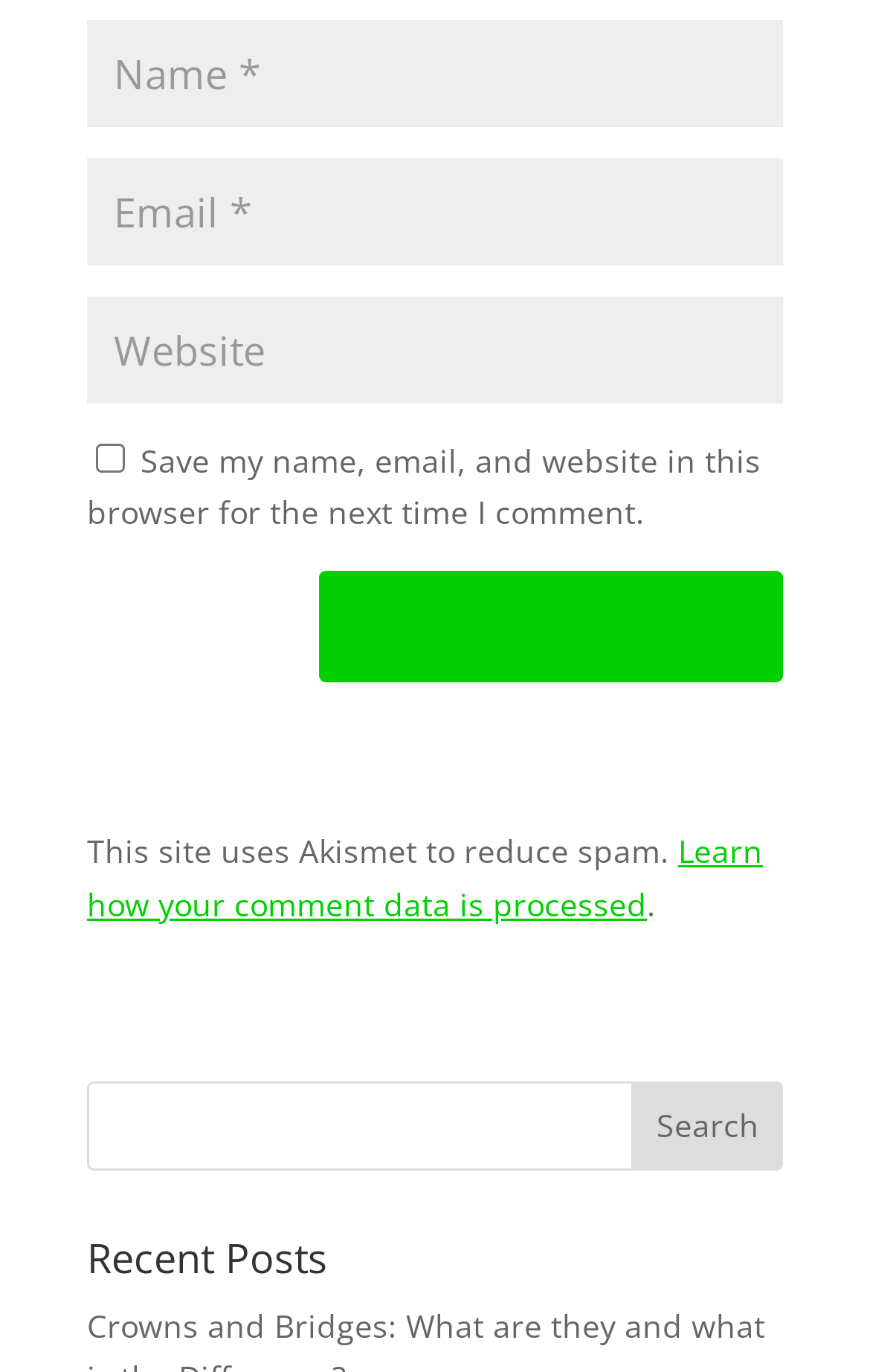Using the information in the image, give a comprehensive answer to the question: 
What is the topic of the webpage?

The webpage appears to be a comment section for a blog, as it has fields for entering a name, email, and website, as well as a submit comment button. Additionally, there is a notice about spam reduction and a link to learn more about comment data processing.